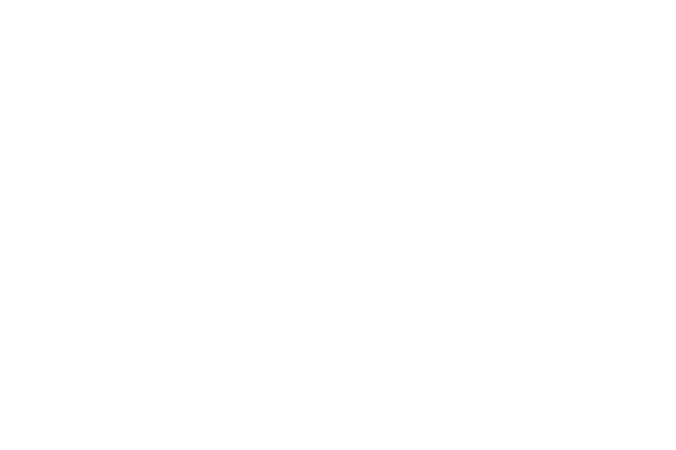What type of design is the graphic element?
Based on the image, please offer an in-depth response to the question.

The graphic element is a silhouette design, which may symbolize key wedding elements, enhancing the visual appeal of the webpage and aligning with the site's purpose of showcasing services and venues for weddings.